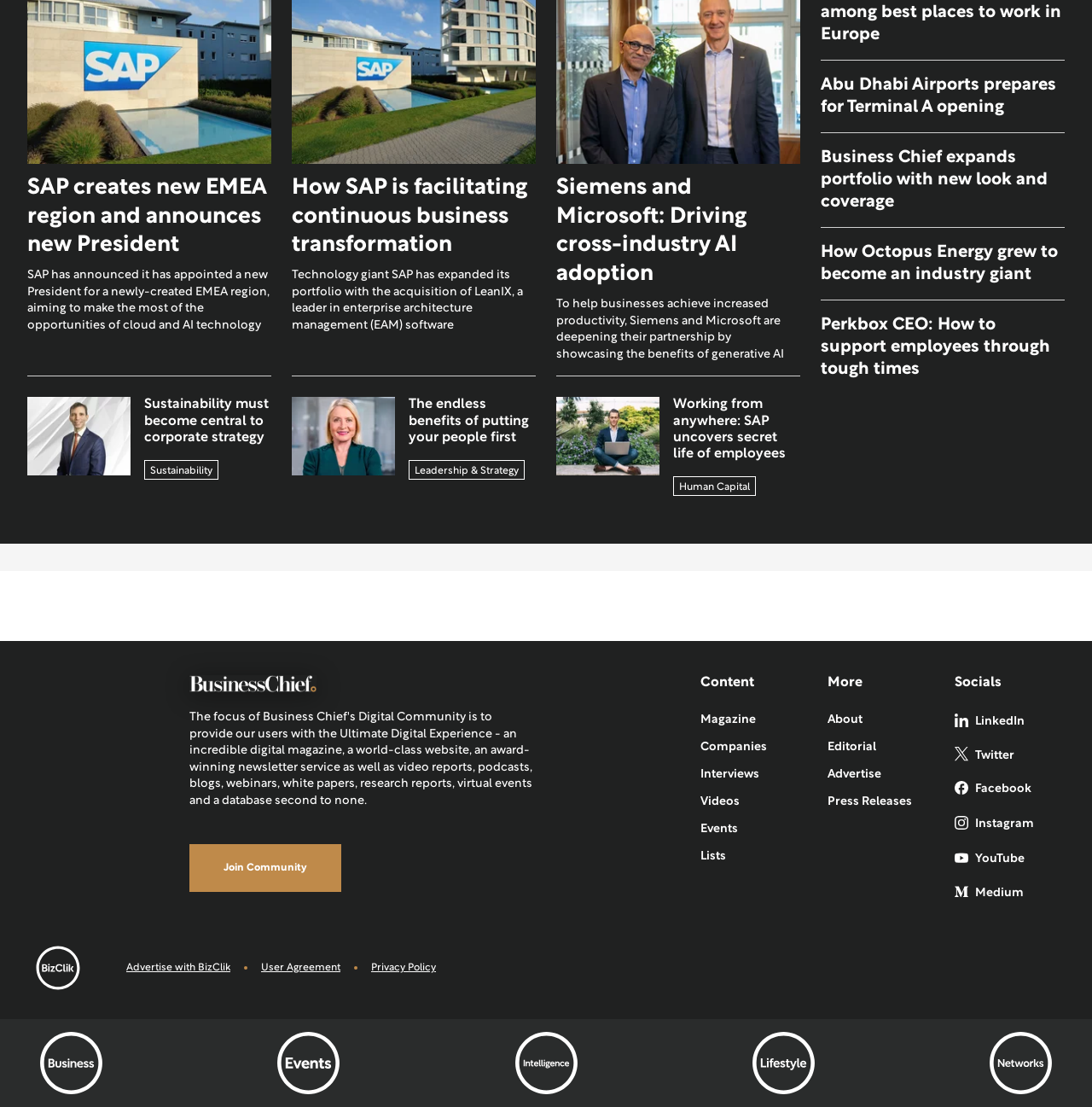Answer the following query concisely with a single word or phrase:
What is the name of the company that has appointed a new President?

SAP